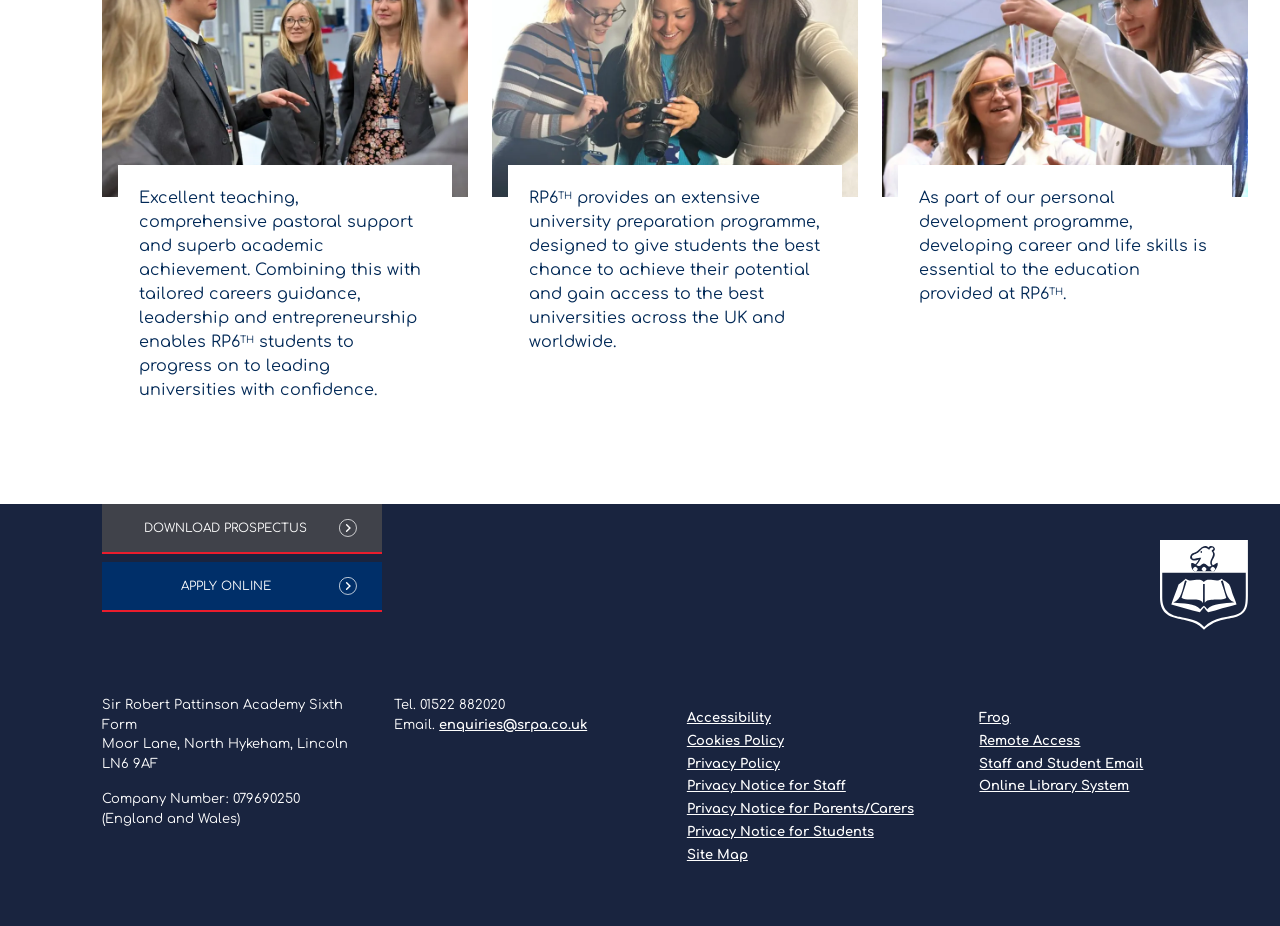Identify the bounding box of the UI element that matches this description: "Mar 2004".

None